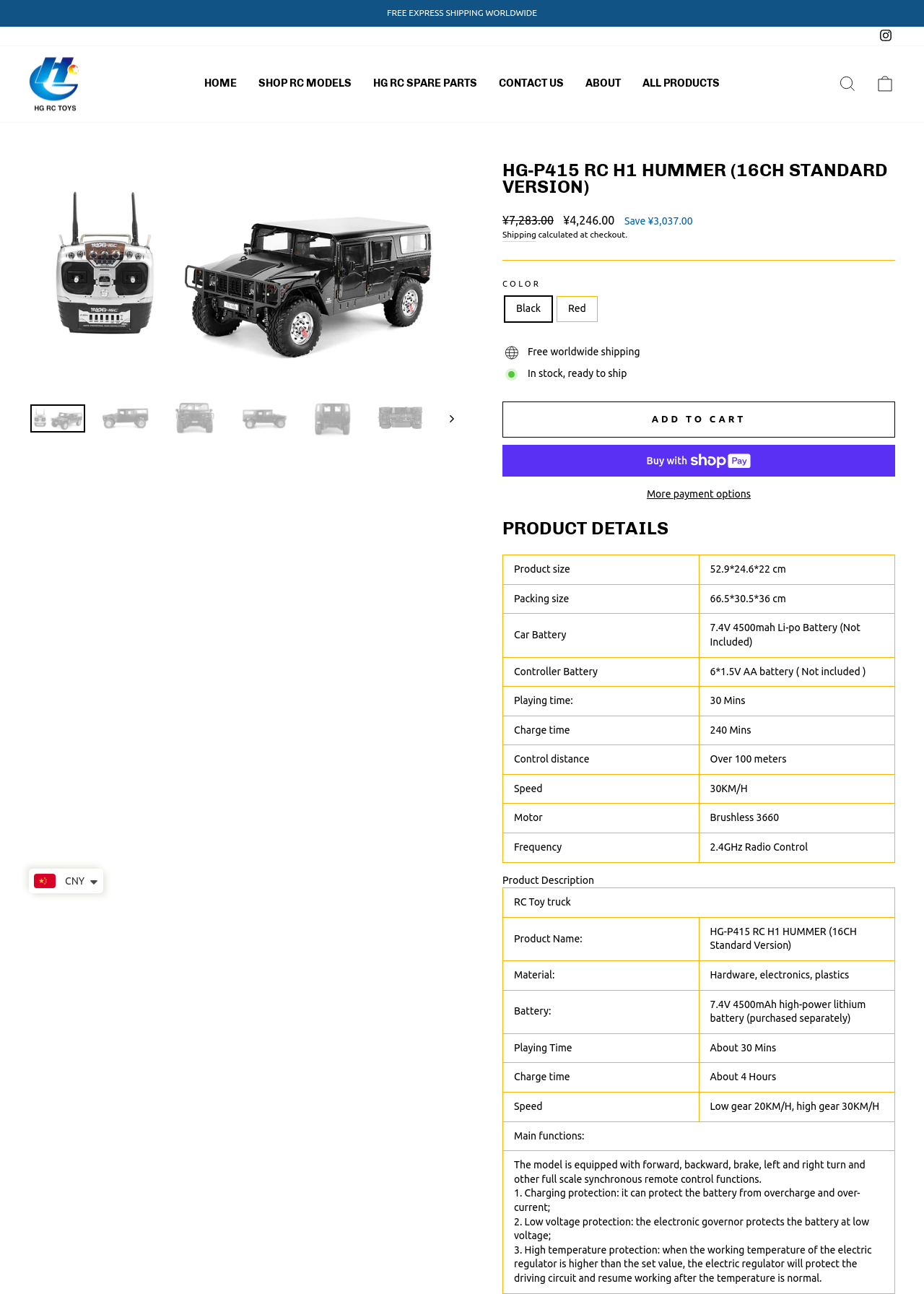Please provide the bounding box coordinates for the element that needs to be clicked to perform the following instruction: "Click the 'SEARCH' link". The coordinates should be given as four float numbers between 0 and 1, i.e., [left, top, right, bottom].

[0.897, 0.053, 0.938, 0.077]